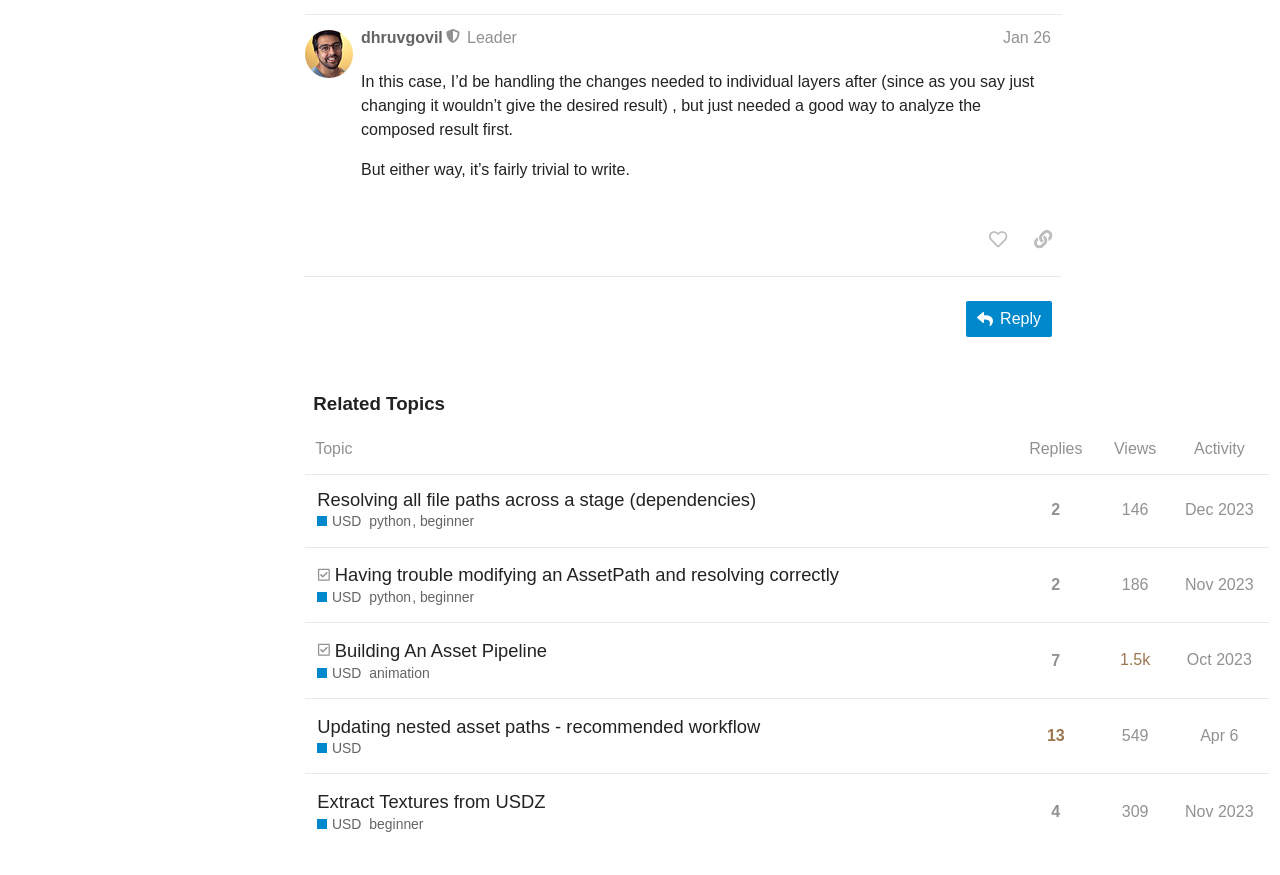Please use the details from the image to answer the following question comprehensively:
How many topics are listed in the 'Related Topics' section?

The 'Related Topics' section contains a table with 4 rows, each representing a topic. Therefore, there are 4 topics listed in the 'Related Topics' section.